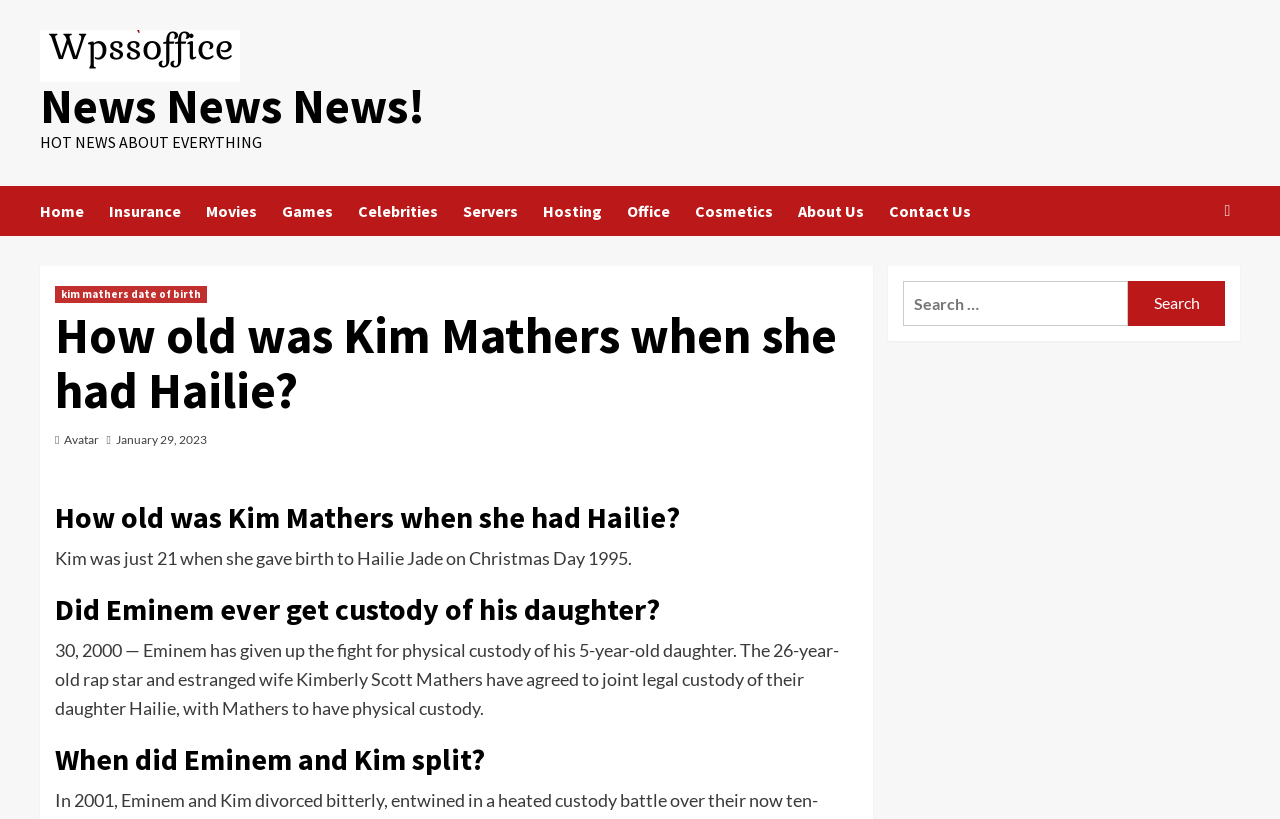From the webpage screenshot, predict the bounding box coordinates (top-left x, top-left y, bottom-right x, bottom-right y) for the UI element described here: About Us

[0.623, 0.227, 0.695, 0.288]